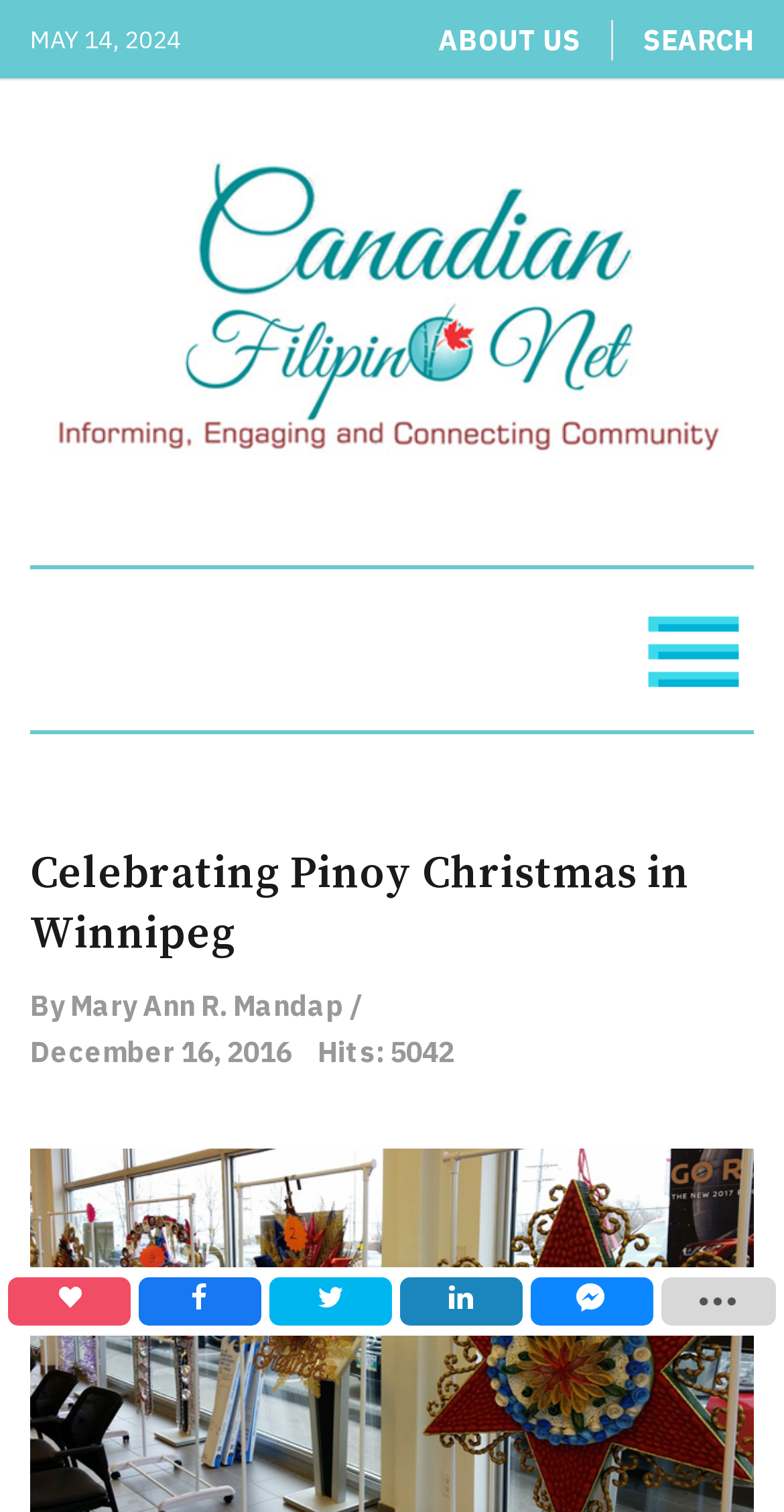Locate the bounding box coordinates of the element that needs to be clicked to carry out the instruction: "Click the SEARCH link". The coordinates should be given as four float numbers ranging from 0 to 1, i.e., [left, top, right, bottom].

[0.821, 0.013, 0.962, 0.039]